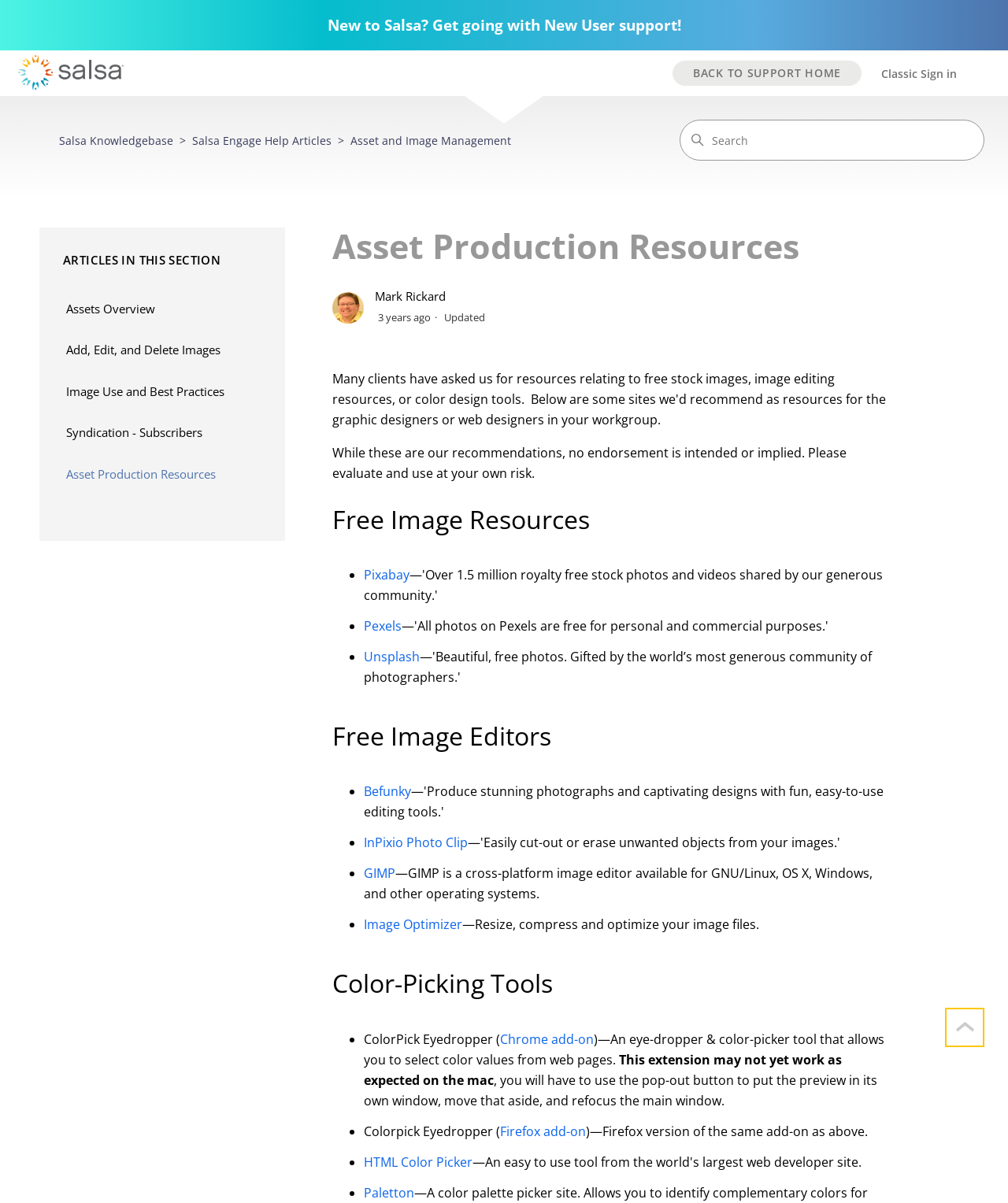What is the name of the knowledgebase?
Provide a comprehensive and detailed answer to the question.

I found the answer by looking at the link 'Salsa Knowledgebase Help Center home page' and its corresponding image, which suggests that the webpage is part of the Salsa Knowledgebase.